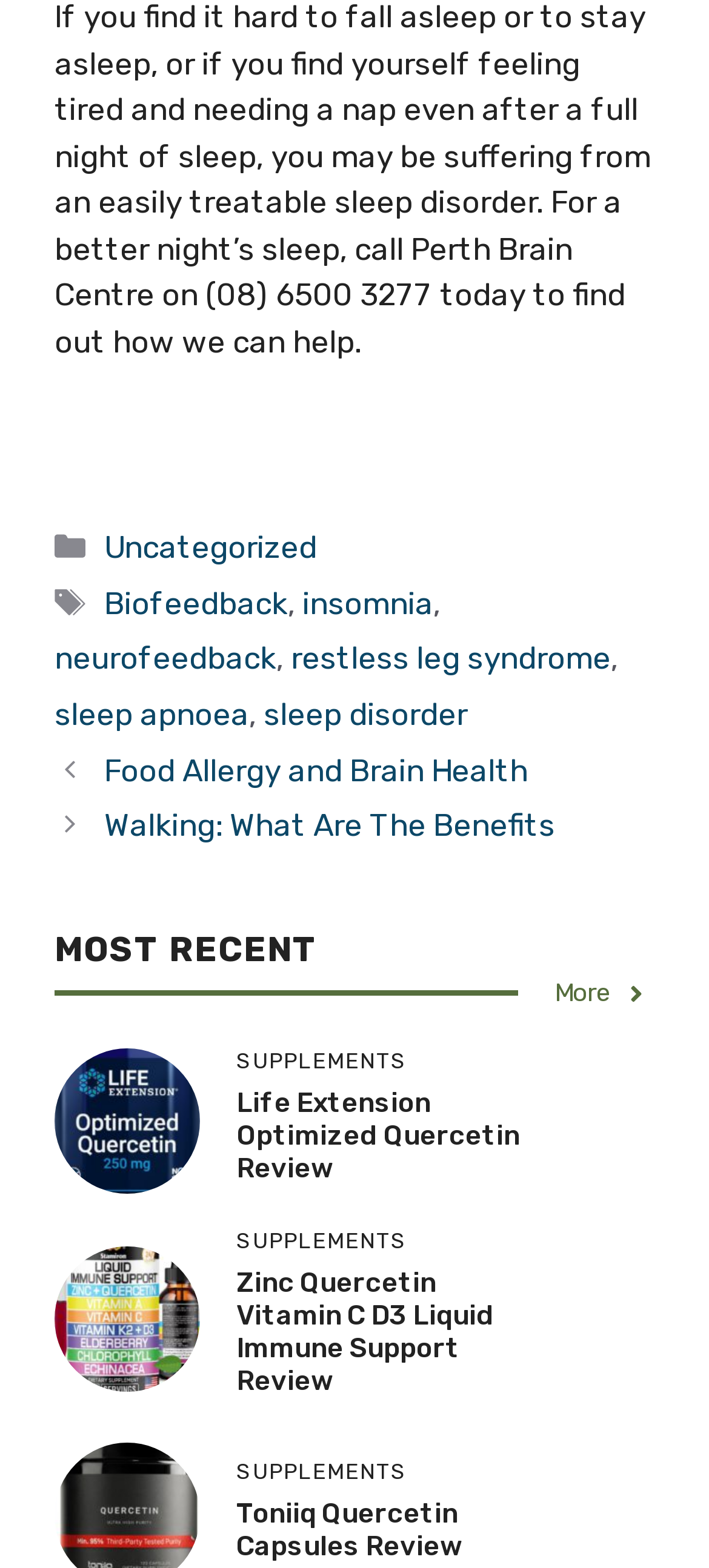Determine the bounding box coordinates for the region that must be clicked to execute the following instruction: "Explore posts about sleep disorder".

[0.372, 0.444, 0.659, 0.467]